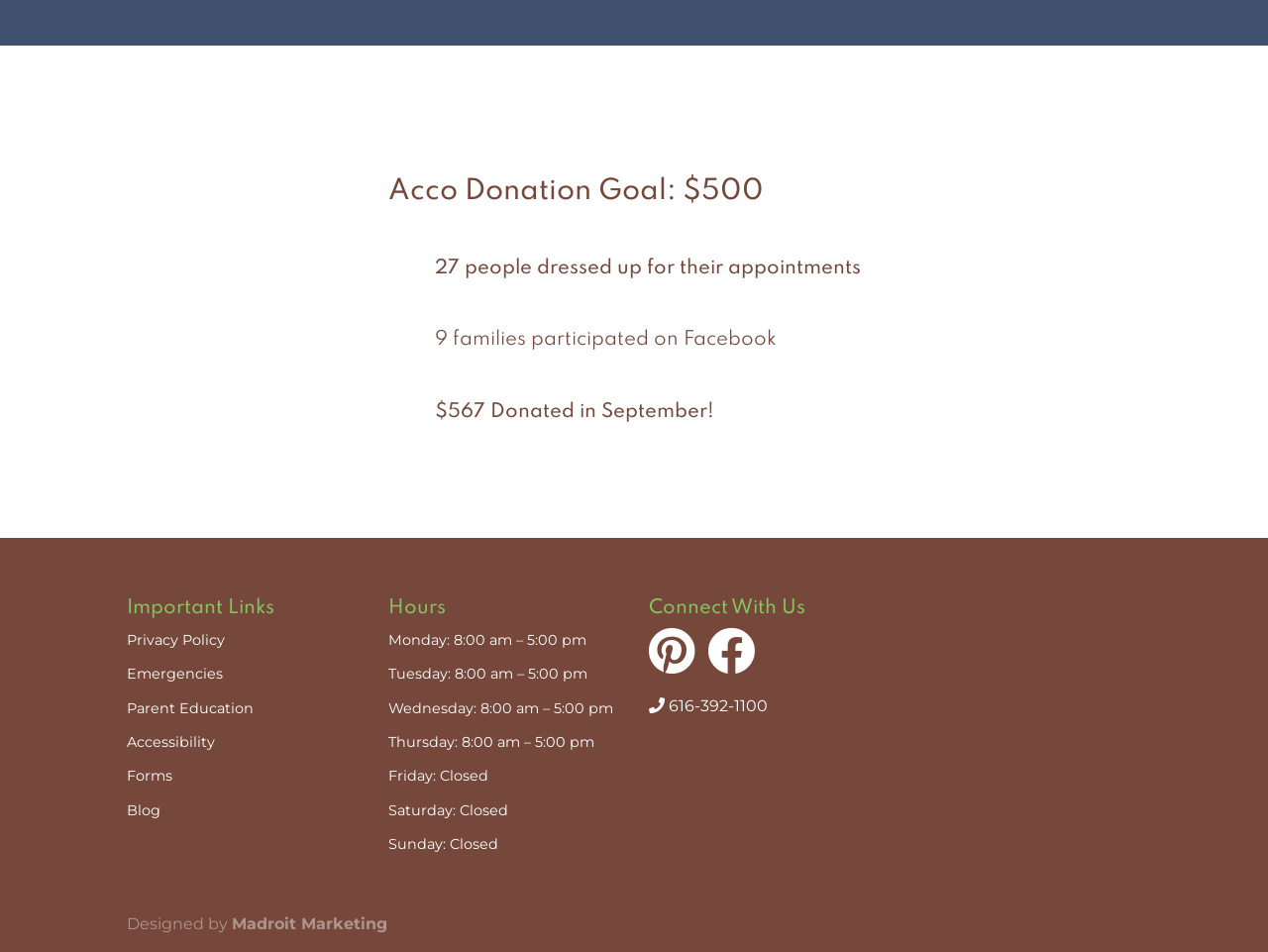Identify the bounding box coordinates of the area that should be clicked in order to complete the given instruction: "Click the link to view privacy policy". The bounding box coordinates should be four float numbers between 0 and 1, i.e., [left, top, right, bottom].

[0.1, 0.663, 0.177, 0.681]